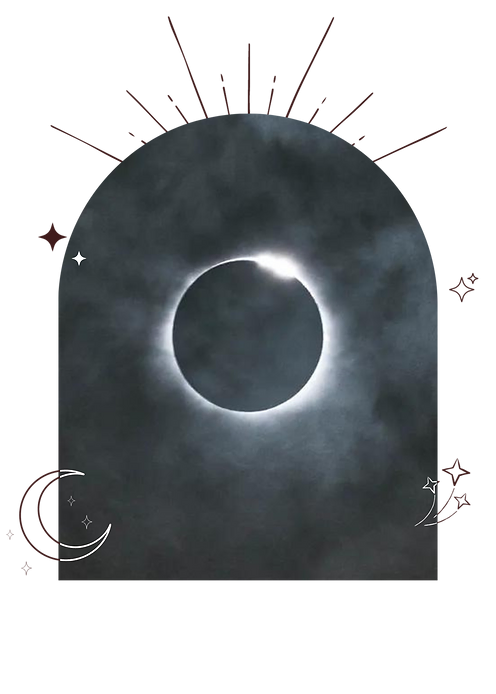What is the theme of the image?
Please provide a detailed and thorough answer to the question.

The image reflects themes of transition, illumination in darkness, and the wonder of celestial events, inviting viewers to contemplate the beauty and mystery of the universe.